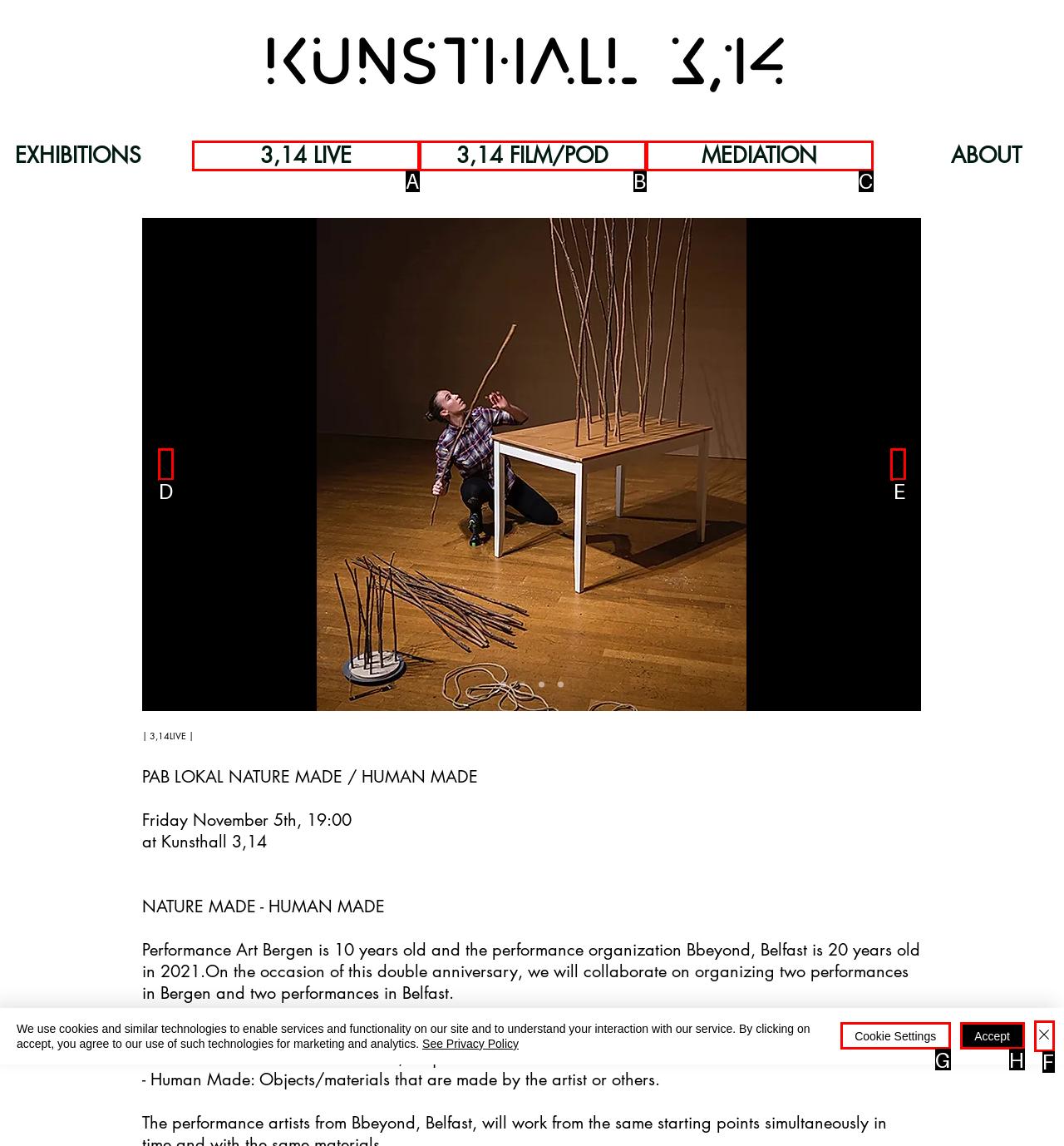Using the description: Chairhn1djzan’s hn1djzessage
Identify the letter of the corresponding UI element from the choices available.

None